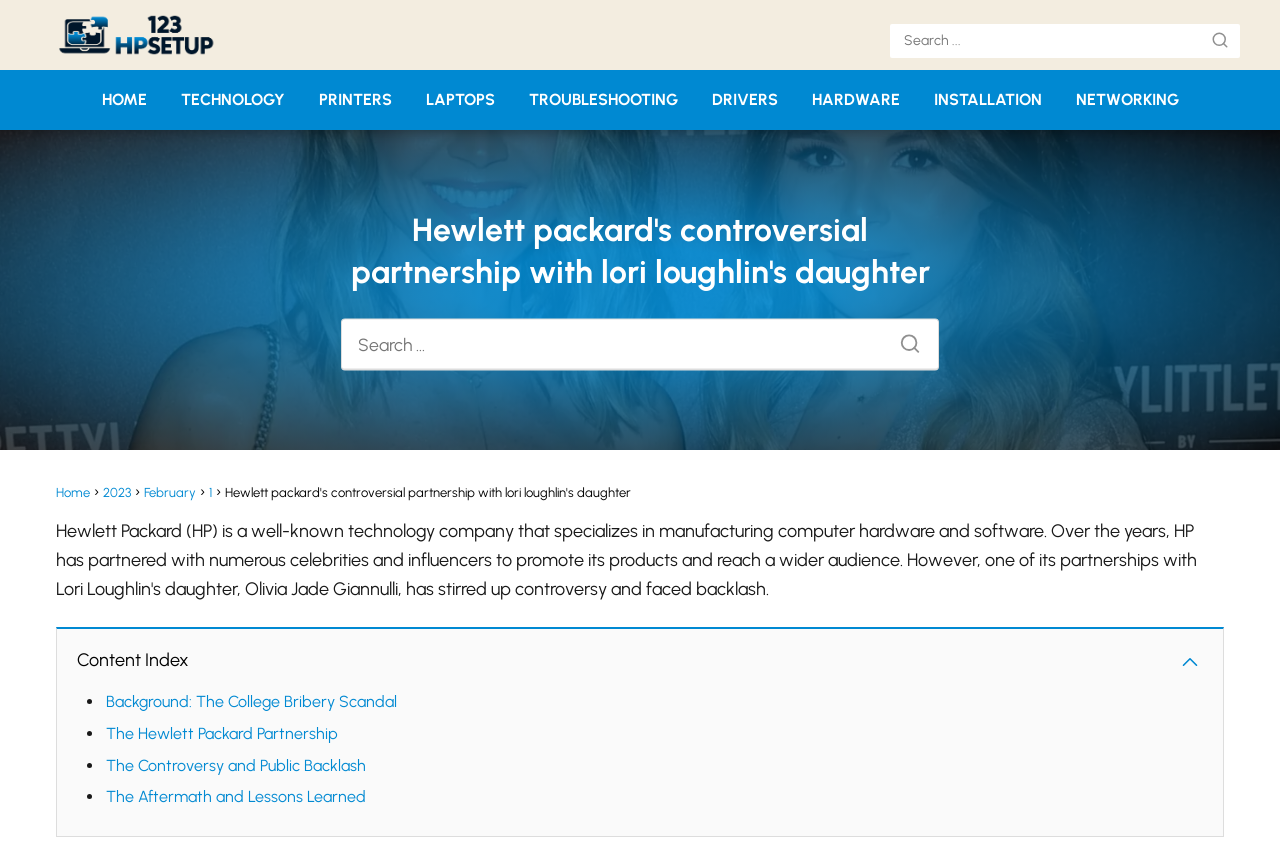Provide an in-depth caption for the elements present on the webpage.

The webpage is about the controversy surrounding Hewlett Packard's partnership with Lori Loughlin's daughter, Olivia Jade Giannulli. At the top left, there is a logo of "123 HP Setup" with a link and an image. Next to it, there is a search bar with a search button. 

Below the logo, there is a navigation menu with links to different sections of the website, including "HOME", "TECHNOLOGY", "PRINTERS", "LAPTOPS", "TROUBLESHOOTING", "DRIVERS", "HARDWARE", "INSTALLATION", and "NETWORKING". 

The main content of the webpage is divided into sections. The first section has a heading that summarizes the controversy. Below the heading, there is another search bar with a search button. 

Underneath the search bar, there is a navigation section with breadcrumbs, showing the path "Home > 2023 > February > 1". 

The main content is organized into a list with four sections: "Background: The College Bribery Scandal", "The Hewlett Packard Partnership", "The Controversy and Public Backlash", and "The Aftermath and Lessons Learned". Each section is marked with a bullet point and has a link to the corresponding content. 

On the right side of the webpage, there is a content index with a checkbox and an image.